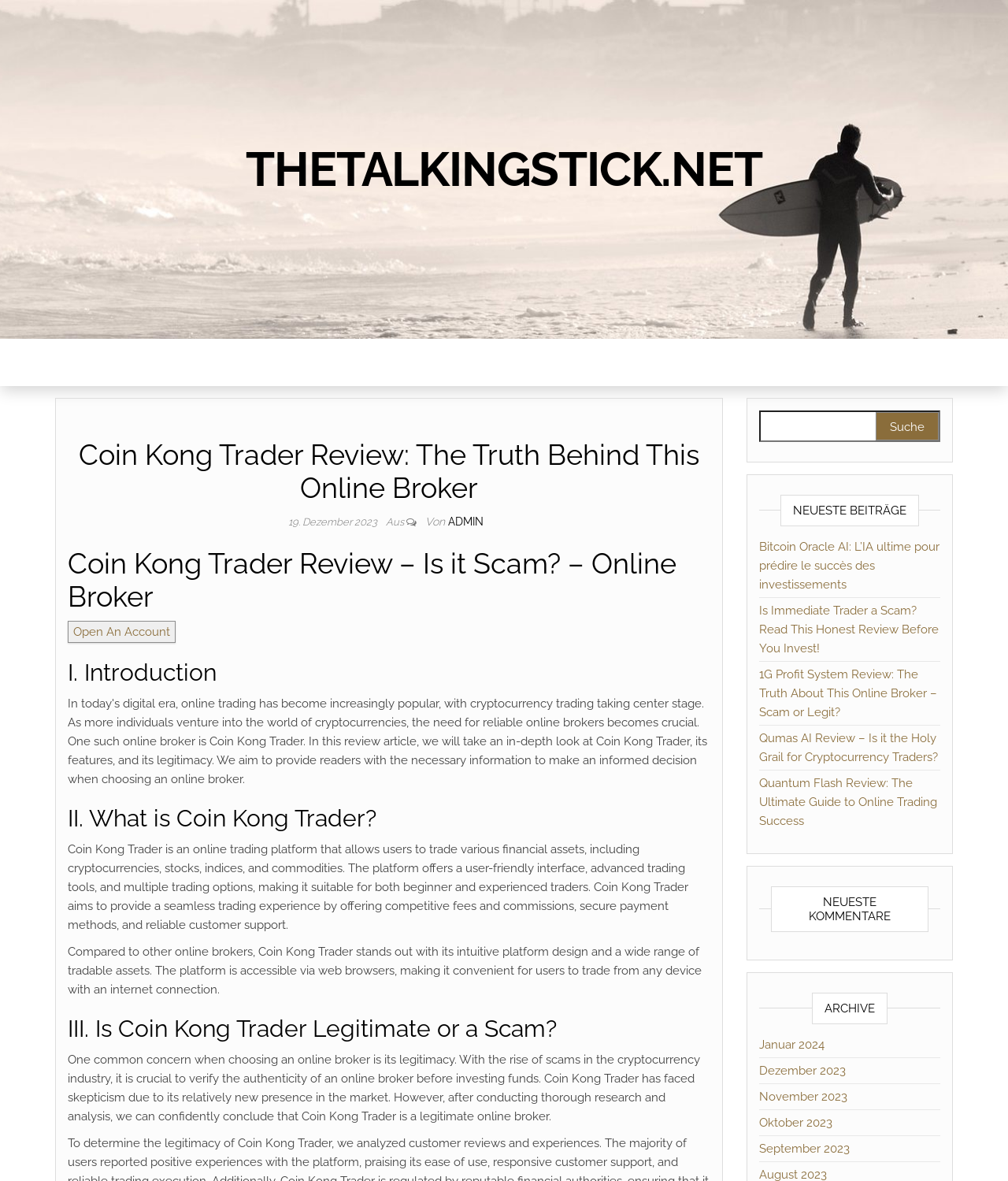What is the purpose of the 'Open An Account' button?
Please ensure your answer to the question is detailed and covers all necessary aspects.

The 'Open An Account' button is likely intended to allow users to create a trading account on Coin Kong Trader, as it is a common feature on online trading platforms.